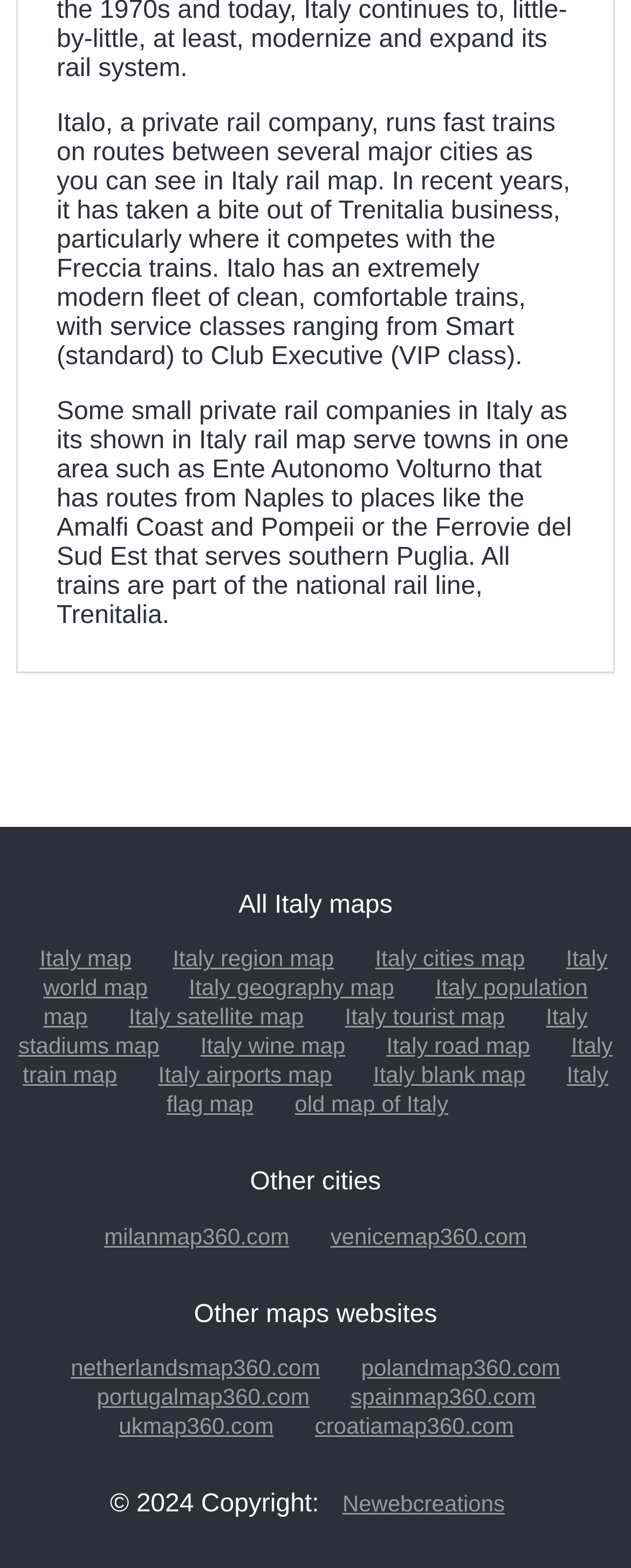Determine the bounding box coordinates of the area to click in order to meet this instruction: "Visit milanmap360.com".

[0.139, 0.78, 0.484, 0.797]